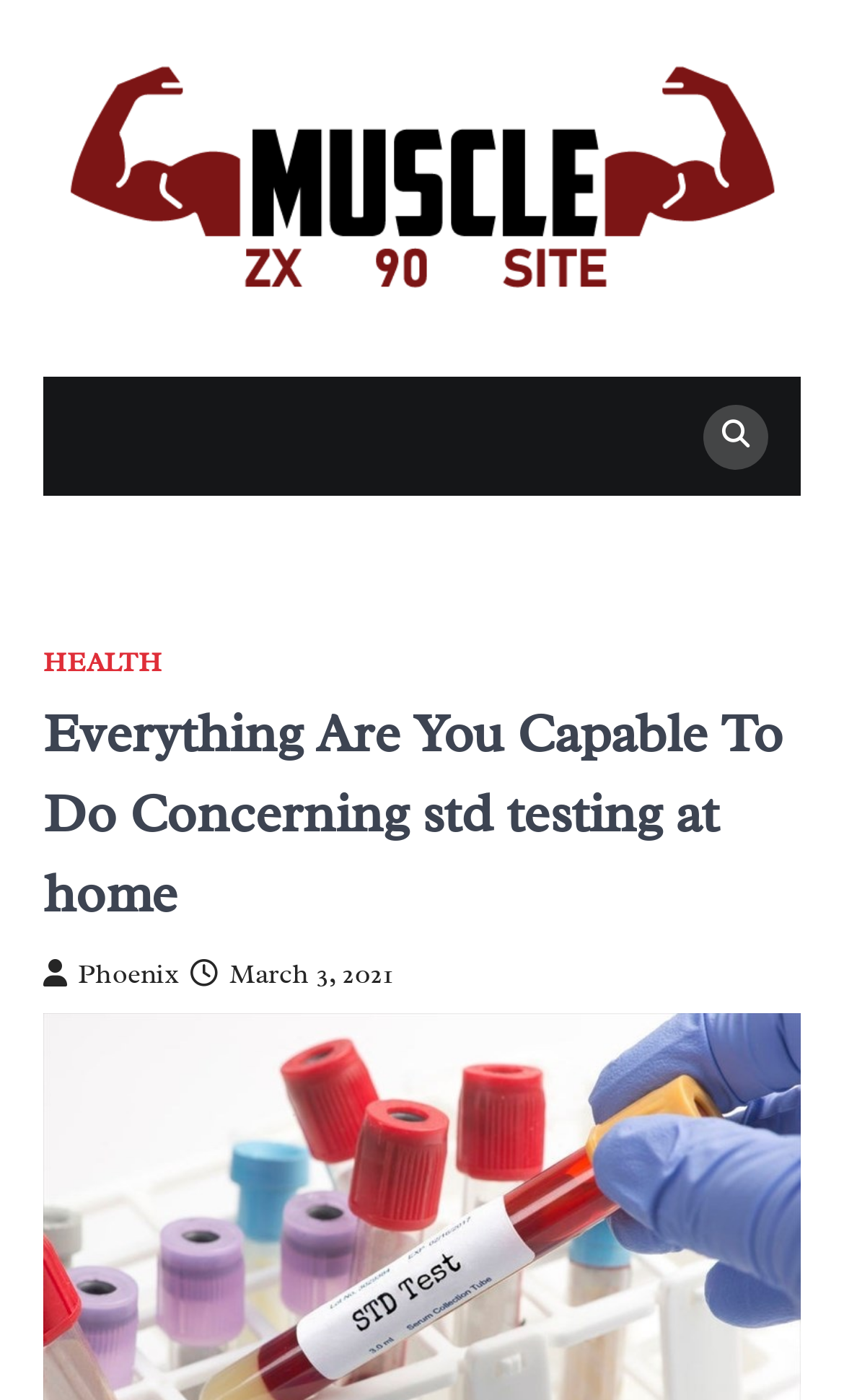Given the element description: "March 3, 2021March 5, 2021", predict the bounding box coordinates of this UI element. The coordinates must be four float numbers between 0 and 1, given as [left, top, right, bottom].

[0.226, 0.683, 0.467, 0.708]